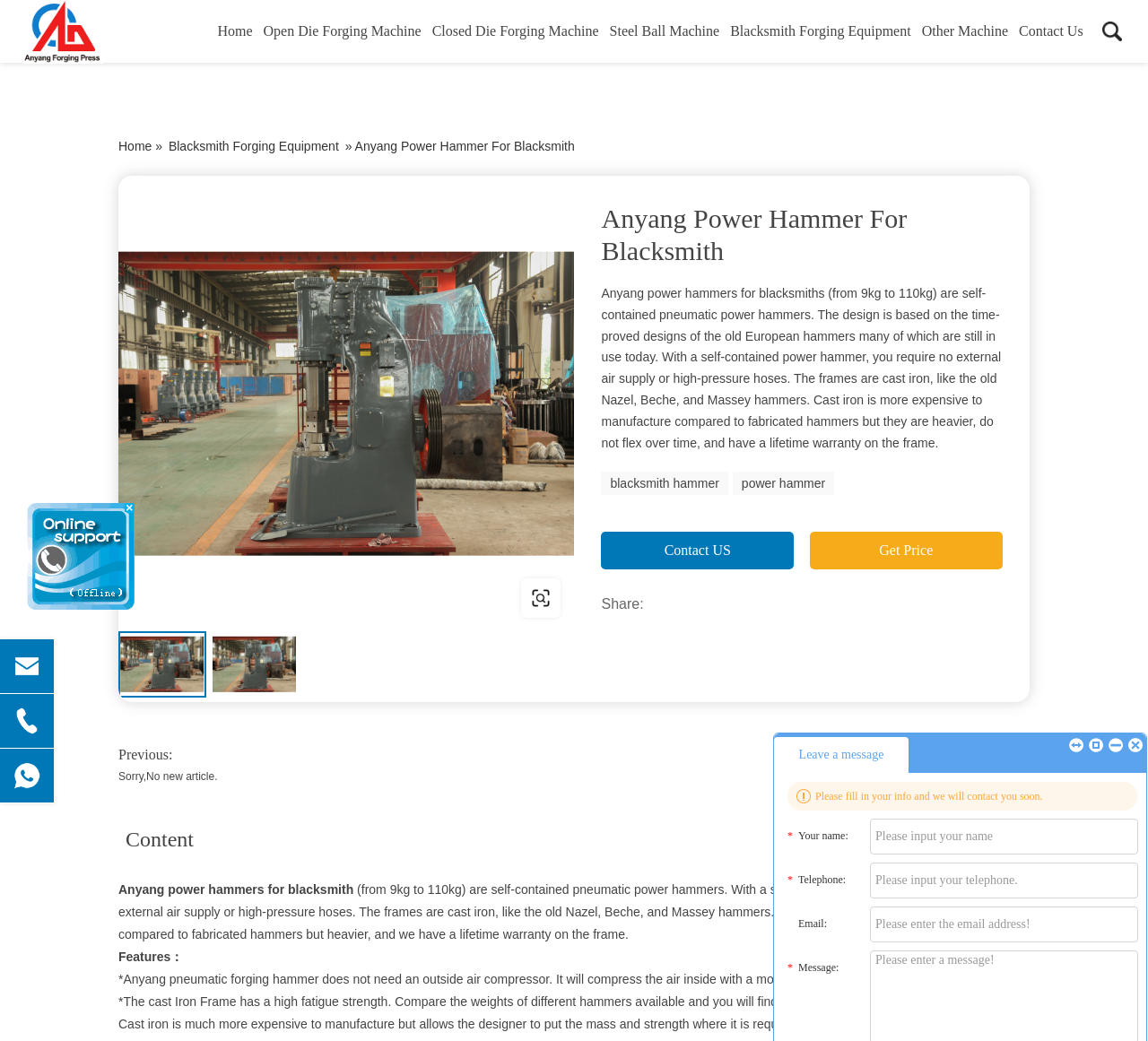What is the main title displayed on this webpage?

Anyang Power Hammer For Blacksmith